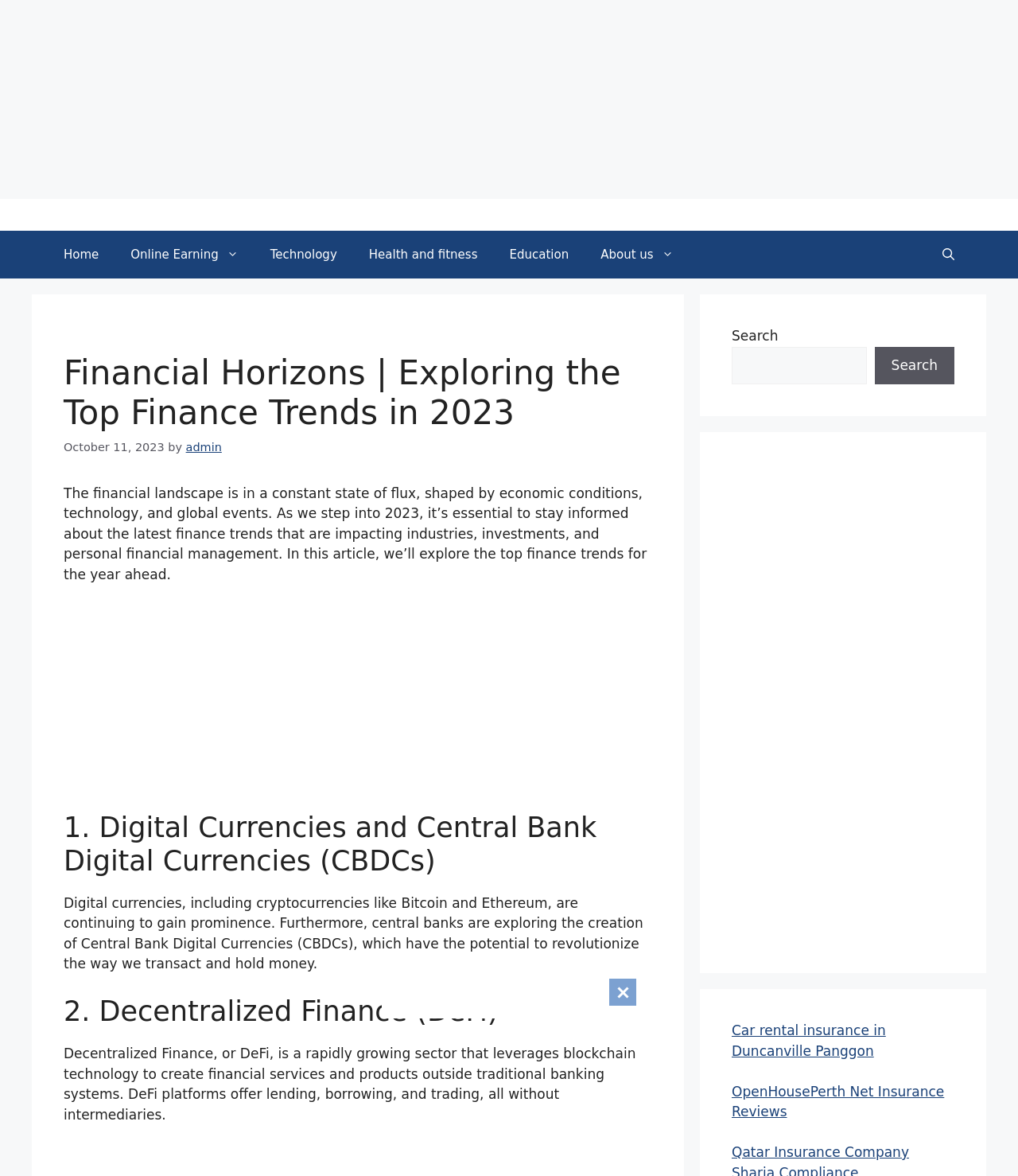What is the purpose of DeFi platforms?
Give a thorough and detailed response to the question.

The purpose of DeFi platforms can be determined by reading the paragraph that discusses Decentralized Finance (DeFi). According to the text, DeFi platforms offer lending, borrowing, and trading services without intermediaries.